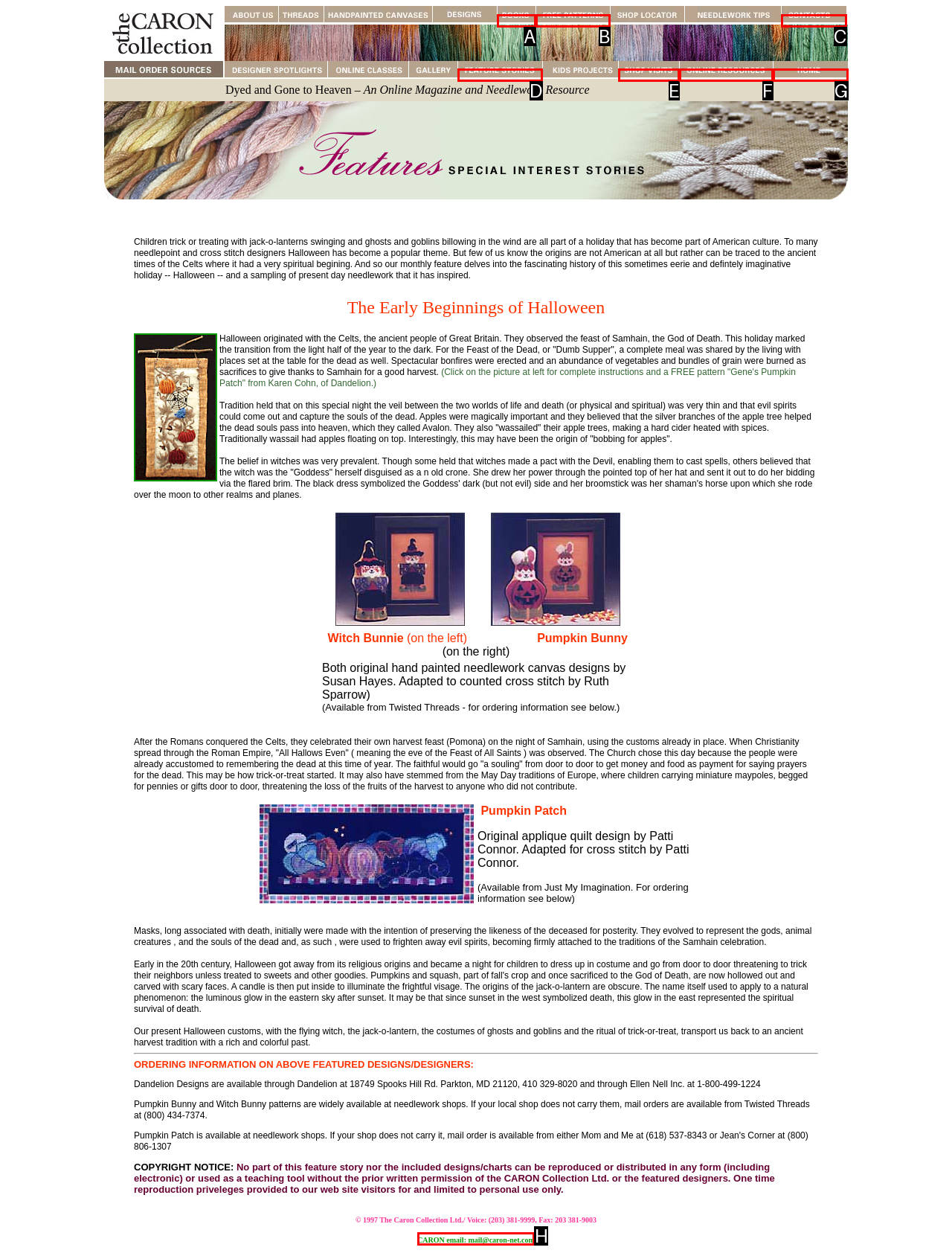Identify the option that corresponds to the description: CARON email: mail@caron-net.com. Provide only the letter of the option directly.

H